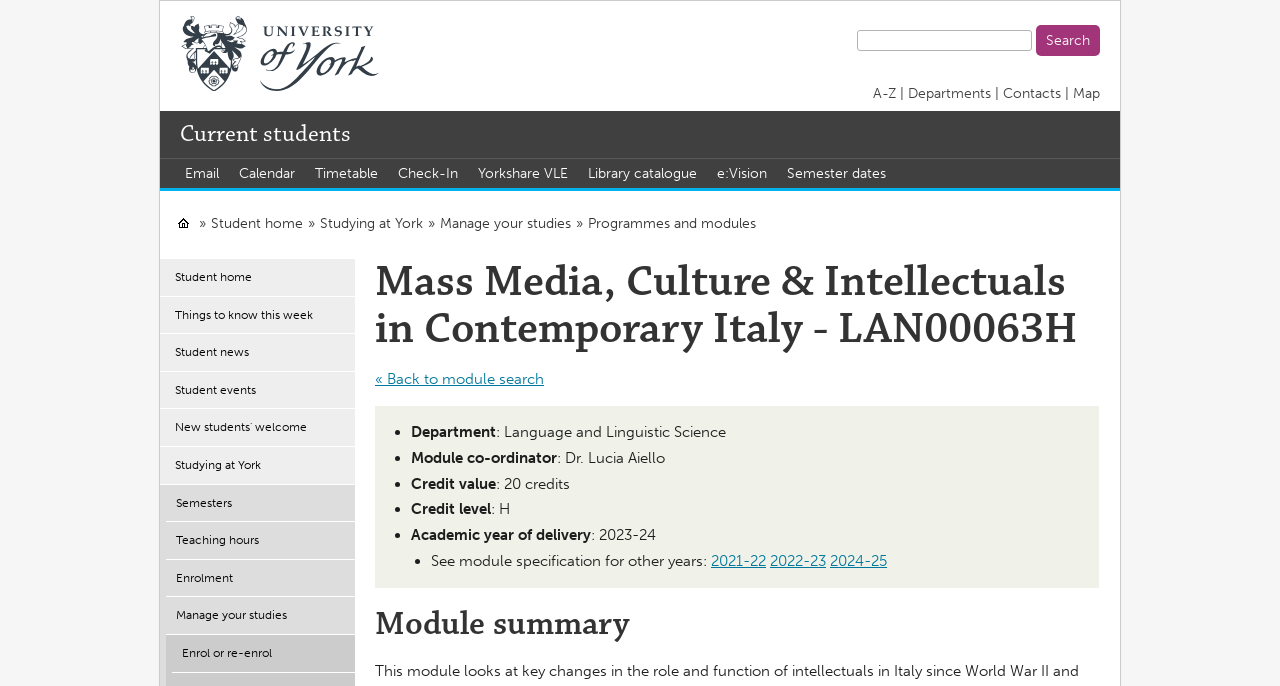Provide a brief response to the question using a single word or phrase: 
What is the name of the module?

Mass Media, Culture & Intellectuals in Contemporary Italy